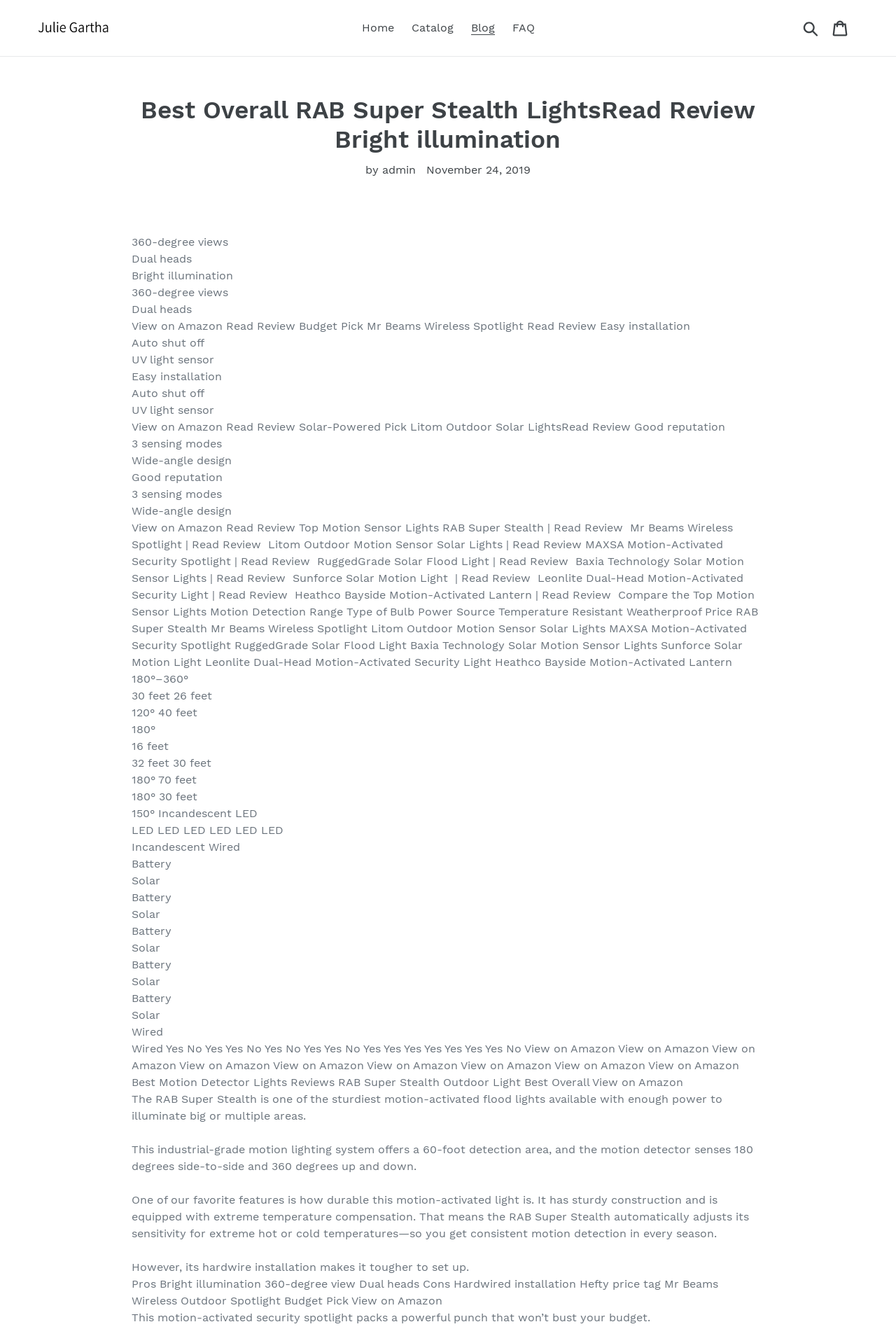What type of bulb does the Litom Outdoor Solar Lights use?
Answer the question with a single word or phrase by looking at the picture.

LED